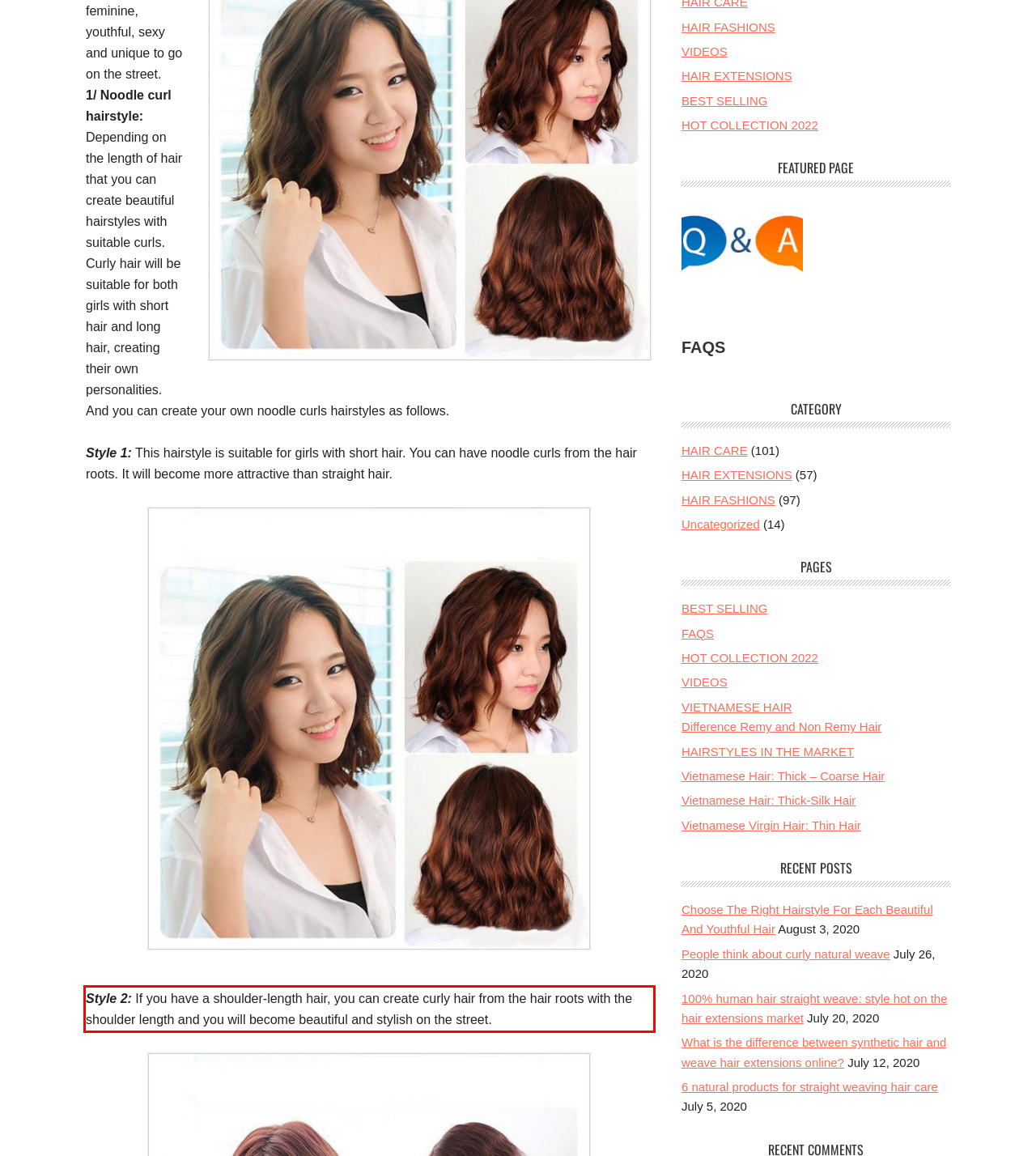Examine the screenshot of the webpage, locate the red bounding box, and perform OCR to extract the text contained within it.

Style 2: If you have a shoulder-length hair, you can create curly hair from the hair roots with the shoulder length and you will become beautiful and stylish on the street.